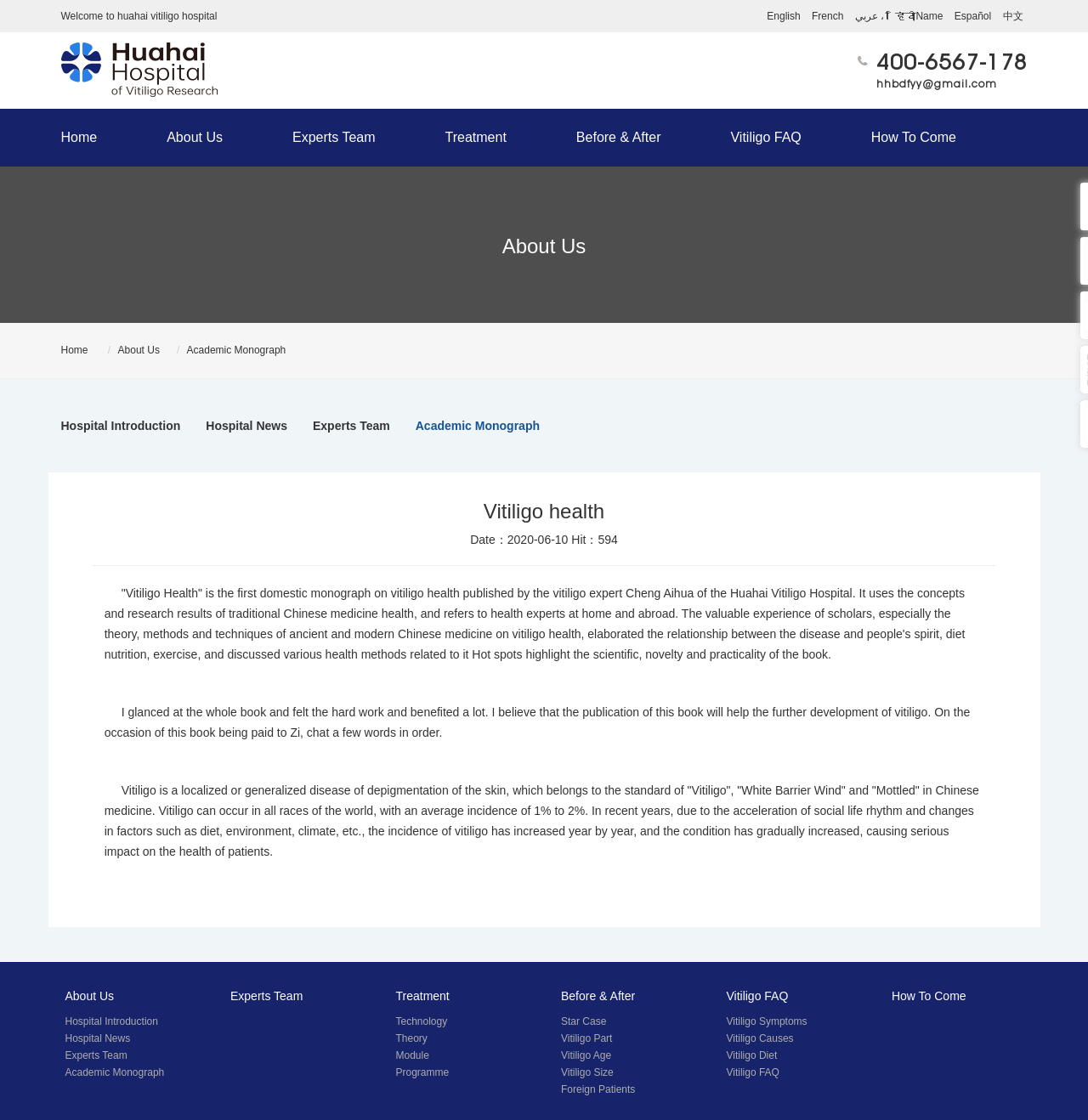Give a short answer using one word or phrase for the question:
What is the phone number of the hospital?

400-6567-178